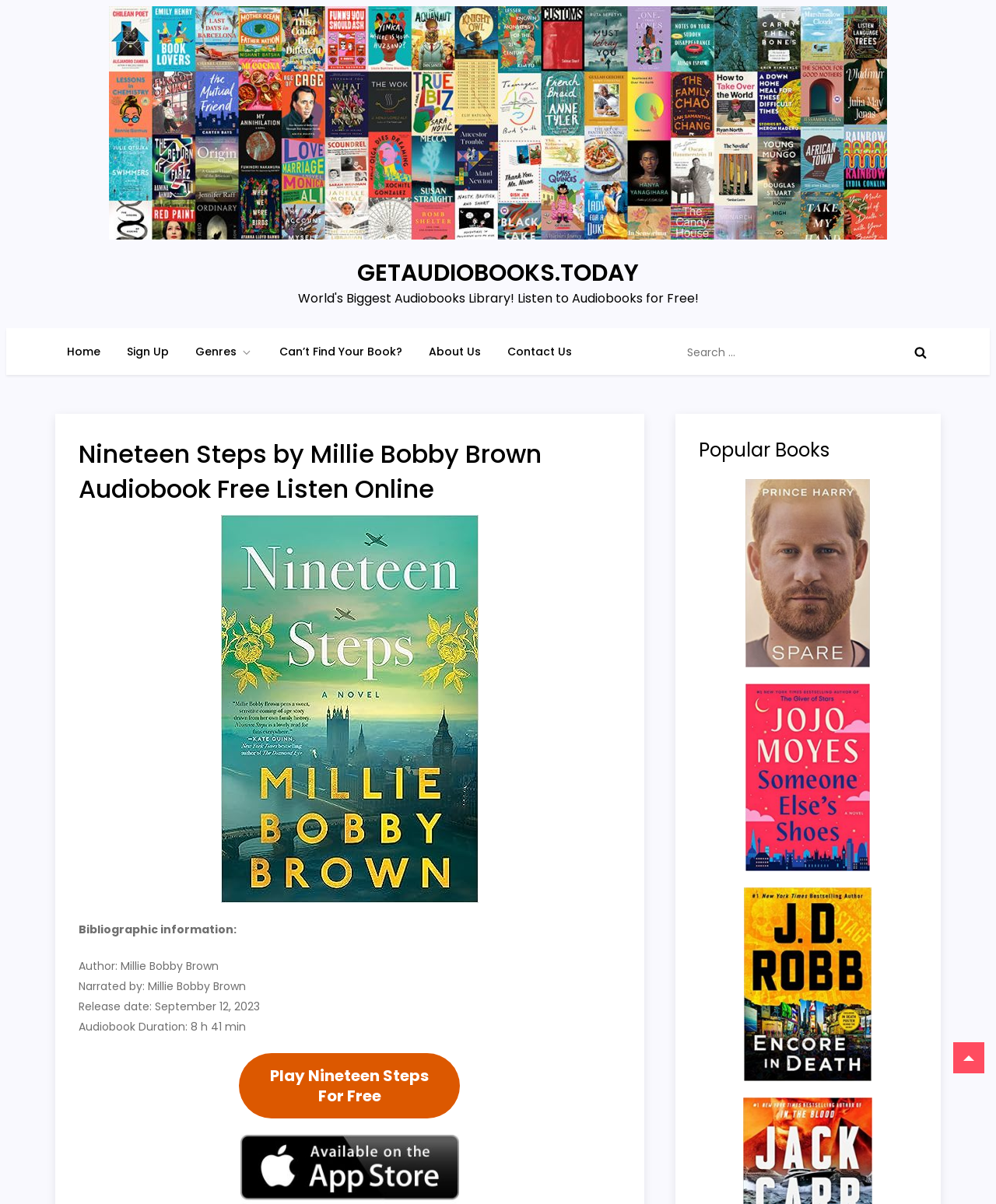Respond to the question below with a single word or phrase:
How many links are there in the popular books section?

3